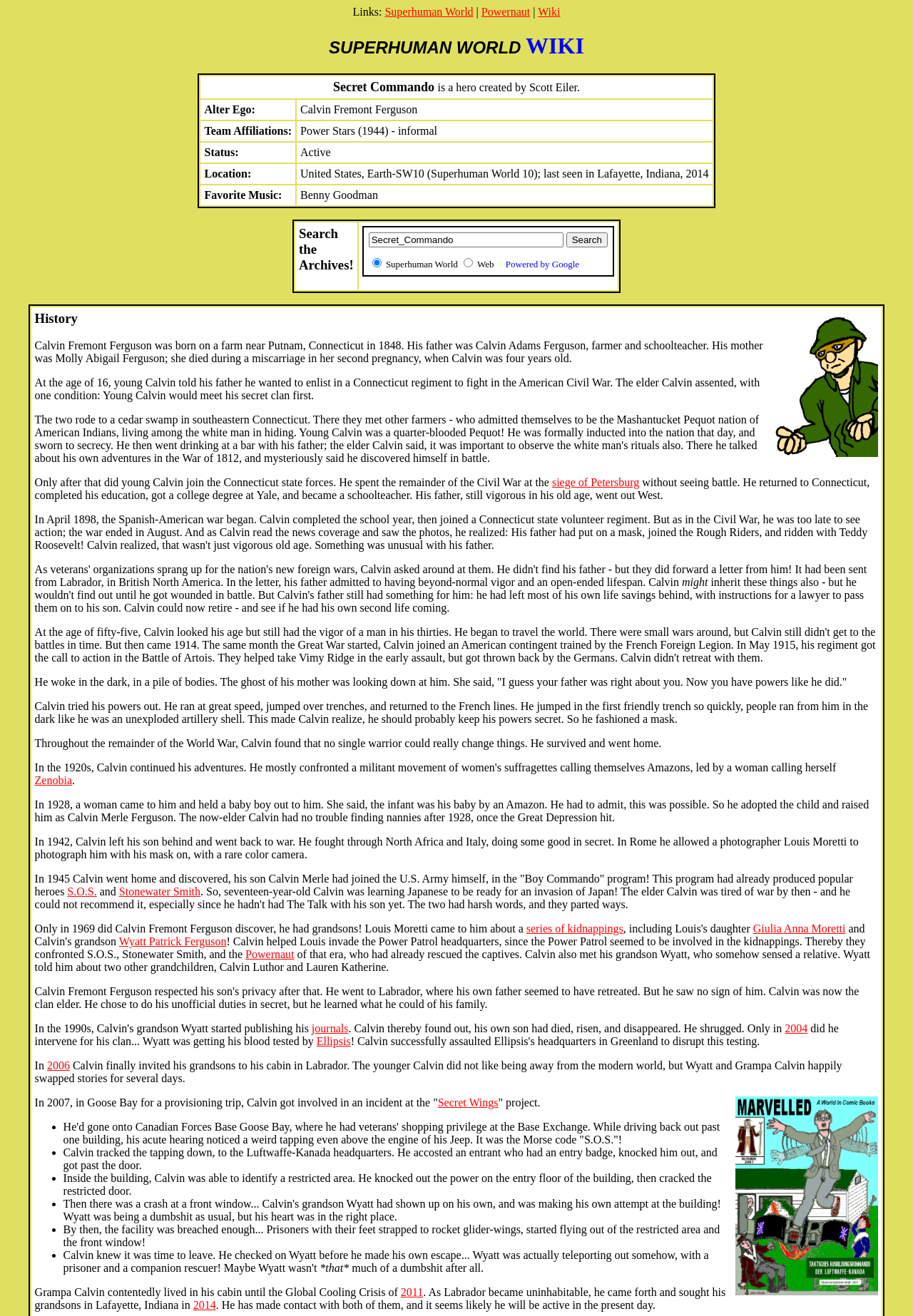What is the name of the photographer who took a picture of Secret Commando in Rome?
Based on the image, answer the question with as much detail as possible.

I found this information in the paragraph of text under the heading 'History'. The text mentions that 'In Rome he allowed a photographer Louis Moretti to photograph him with his mask on, with a rare color camera'.